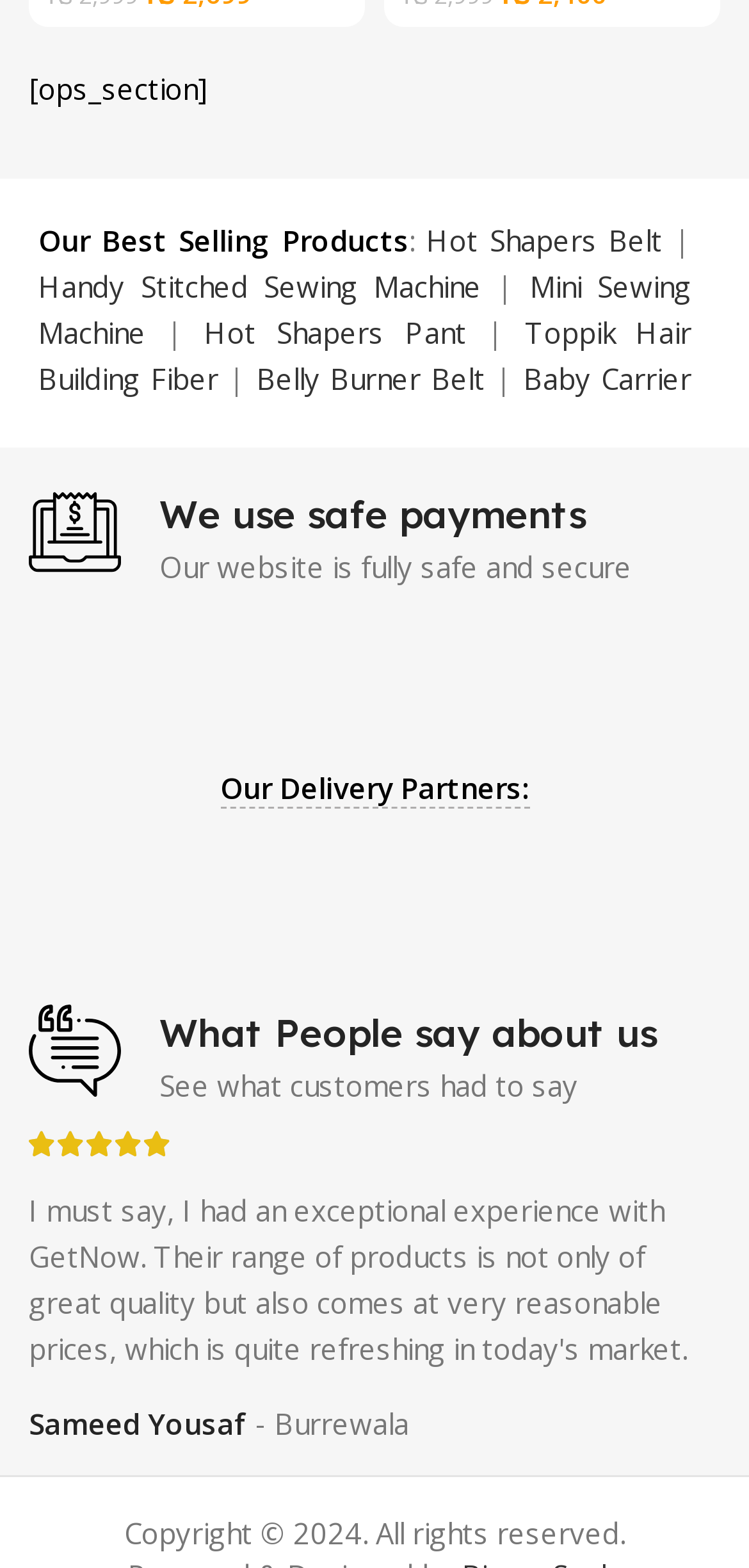Find the bounding box coordinates of the element I should click to carry out the following instruction: "Check out Sauna Suit".

[0.339, 0.347, 0.518, 0.372]